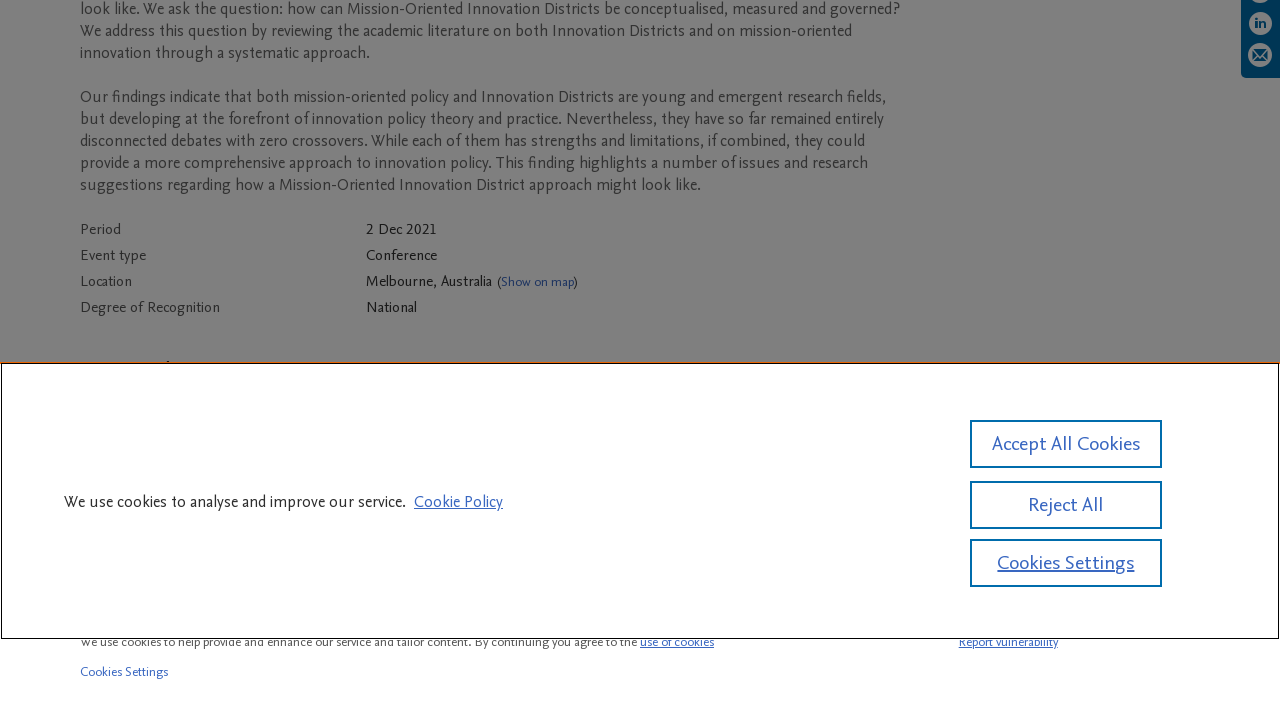Extract the bounding box coordinates of the UI element described by: "About web accessibility". The coordinates should include four float numbers ranging from 0 to 1, e.g., [left, top, right, bottom].

[0.749, 0.833, 0.842, 0.858]